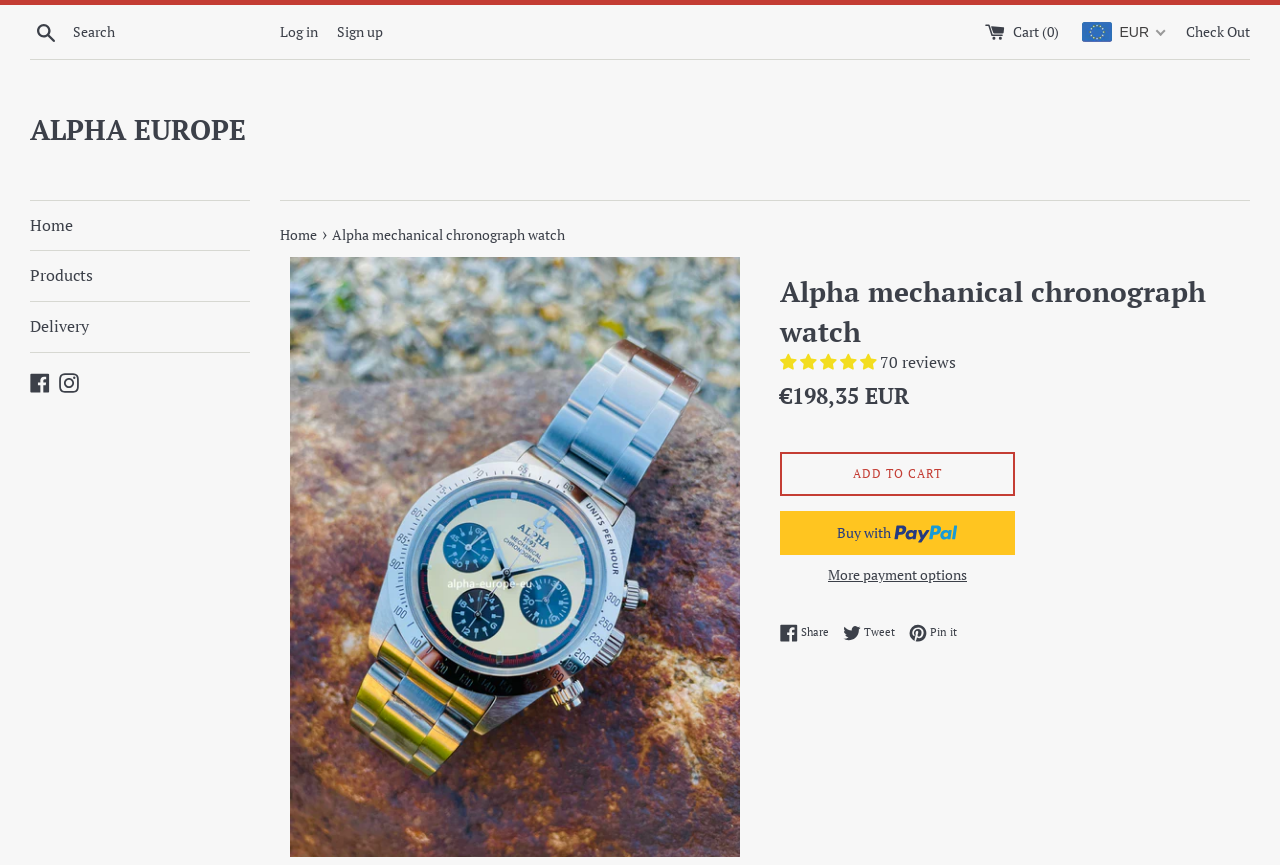Bounding box coordinates must be specified in the format (top-left x, top-left y, bottom-right x, bottom-right y). All values should be floating point numbers between 0 and 1. What are the bounding box coordinates of the UI element described as: parent_node: 70 reviews aria-label="4.93 stars"

[0.609, 0.405, 0.688, 0.431]